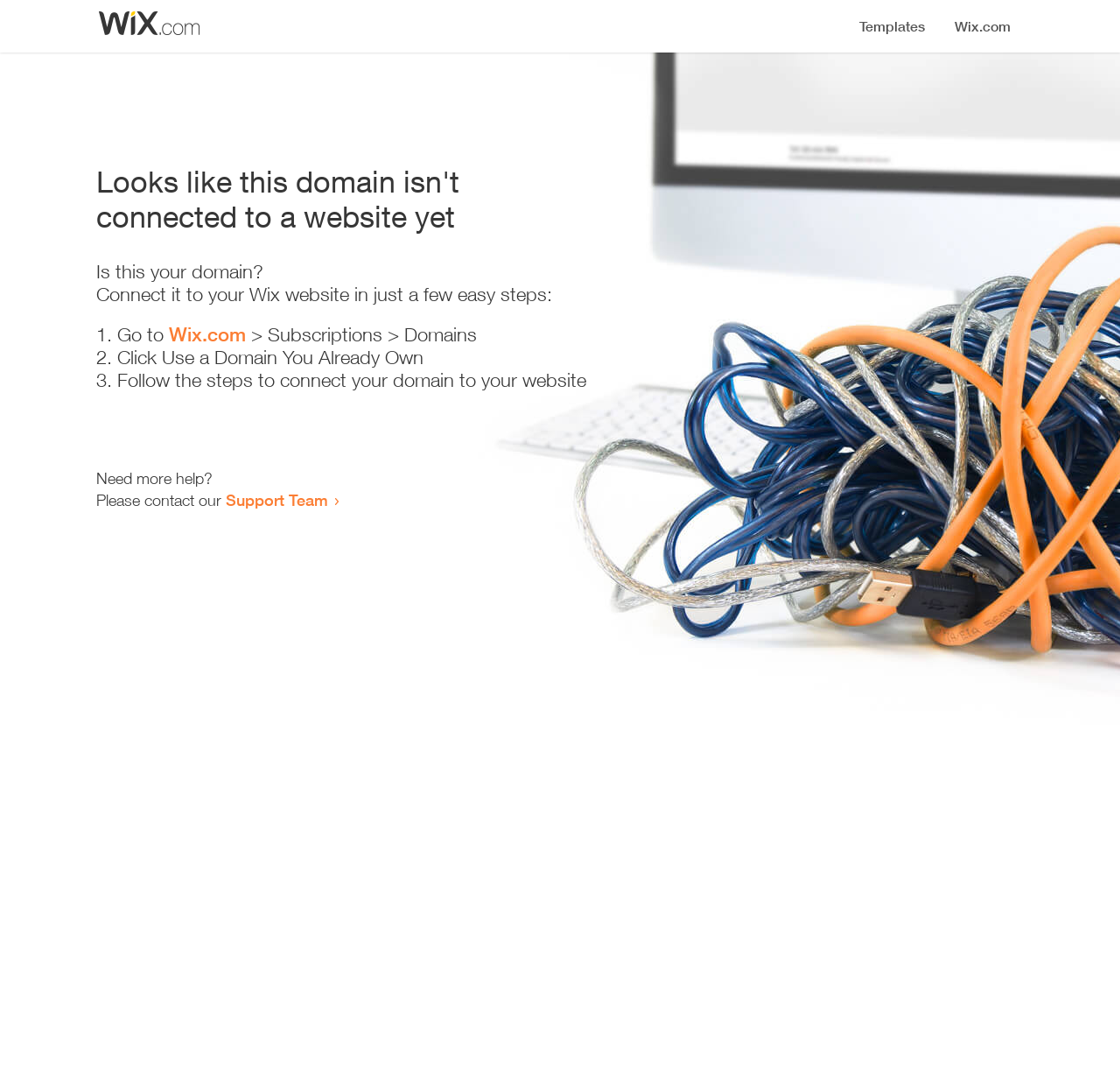Please find and give the text of the main heading on the webpage.

Looks like this domain isn't
connected to a website yet